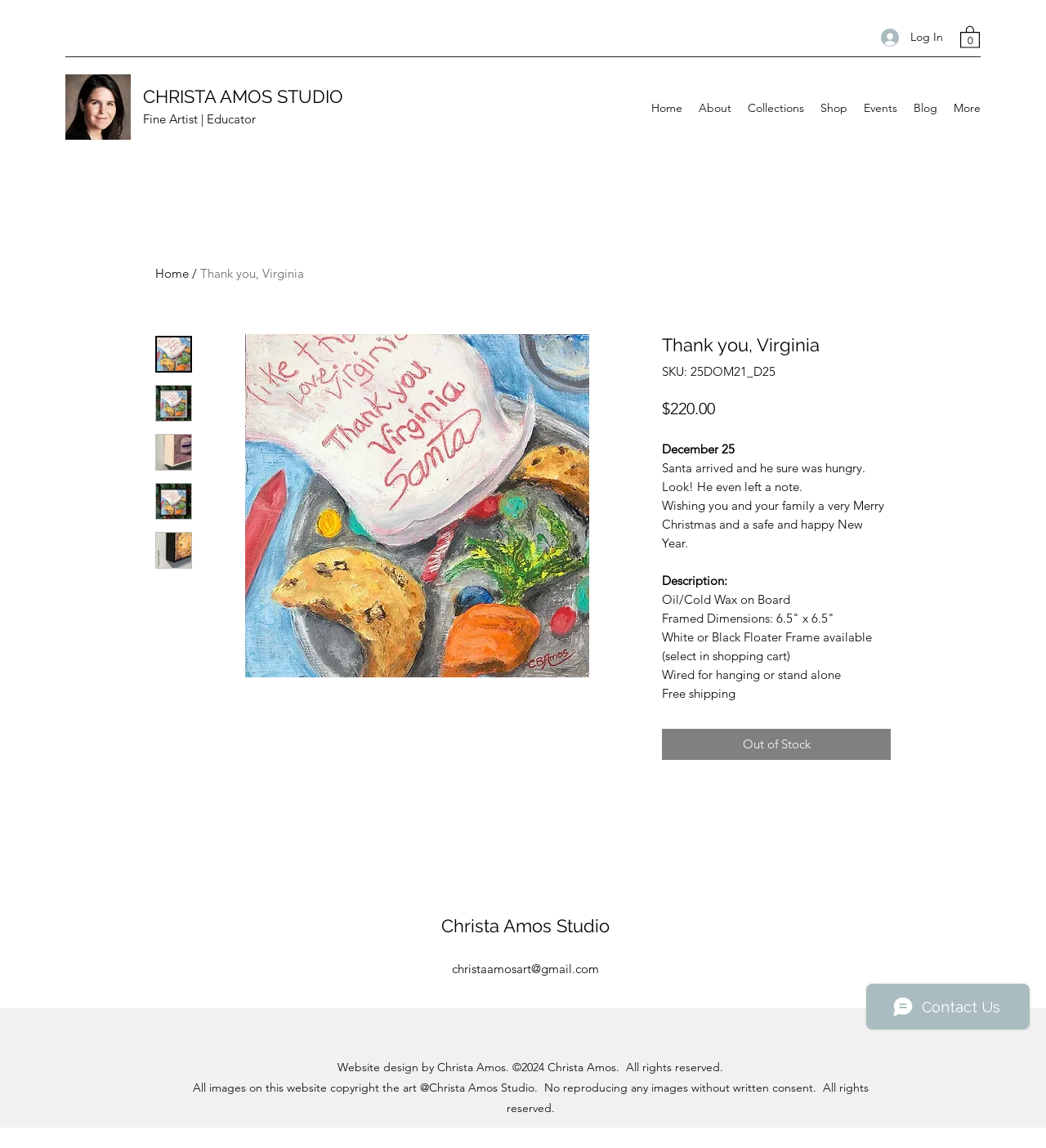Is the 'Thank you, Virginia' artwork in stock? Based on the screenshot, please respond with a single word or phrase.

No